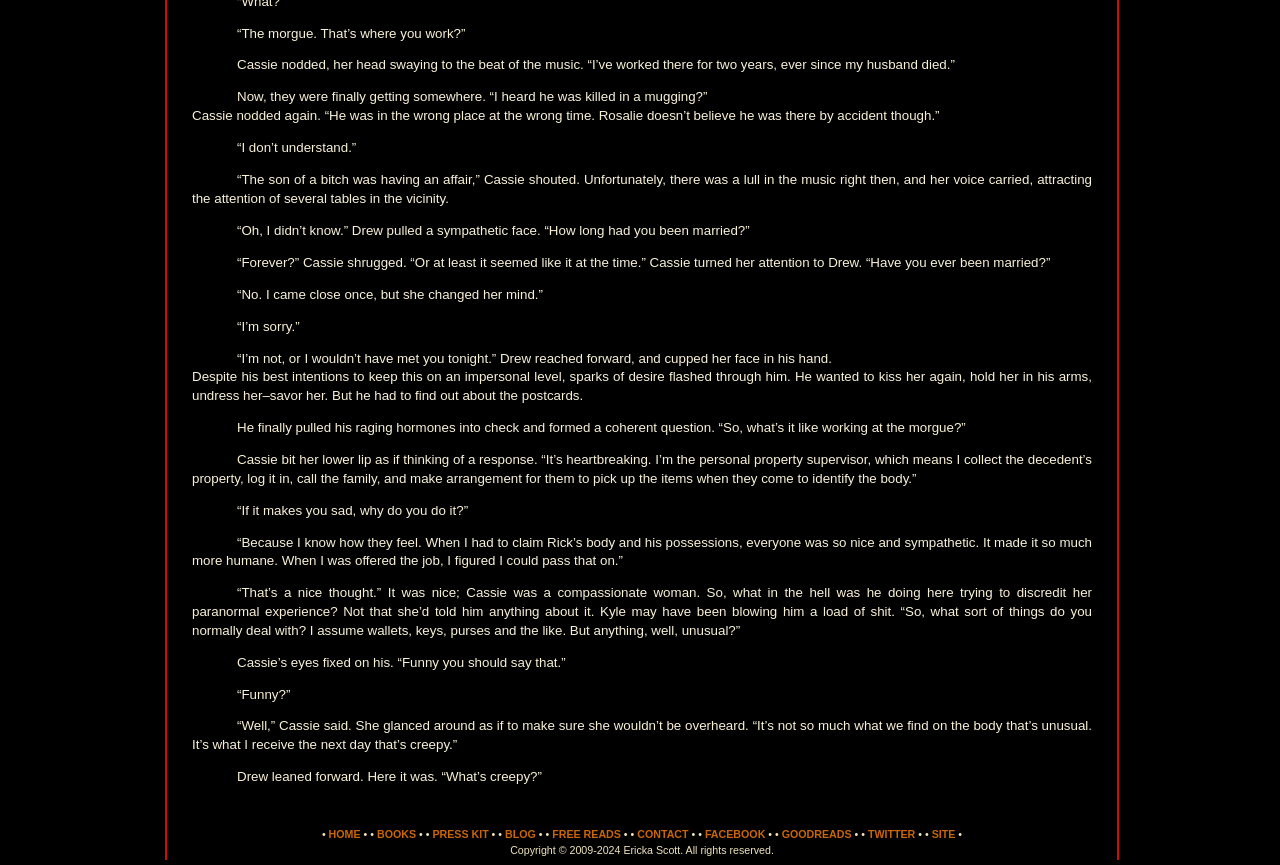Please reply to the following question using a single word or phrase: 
What is Drew's intention in asking Cassie questions?

To discredit her paranormal experience